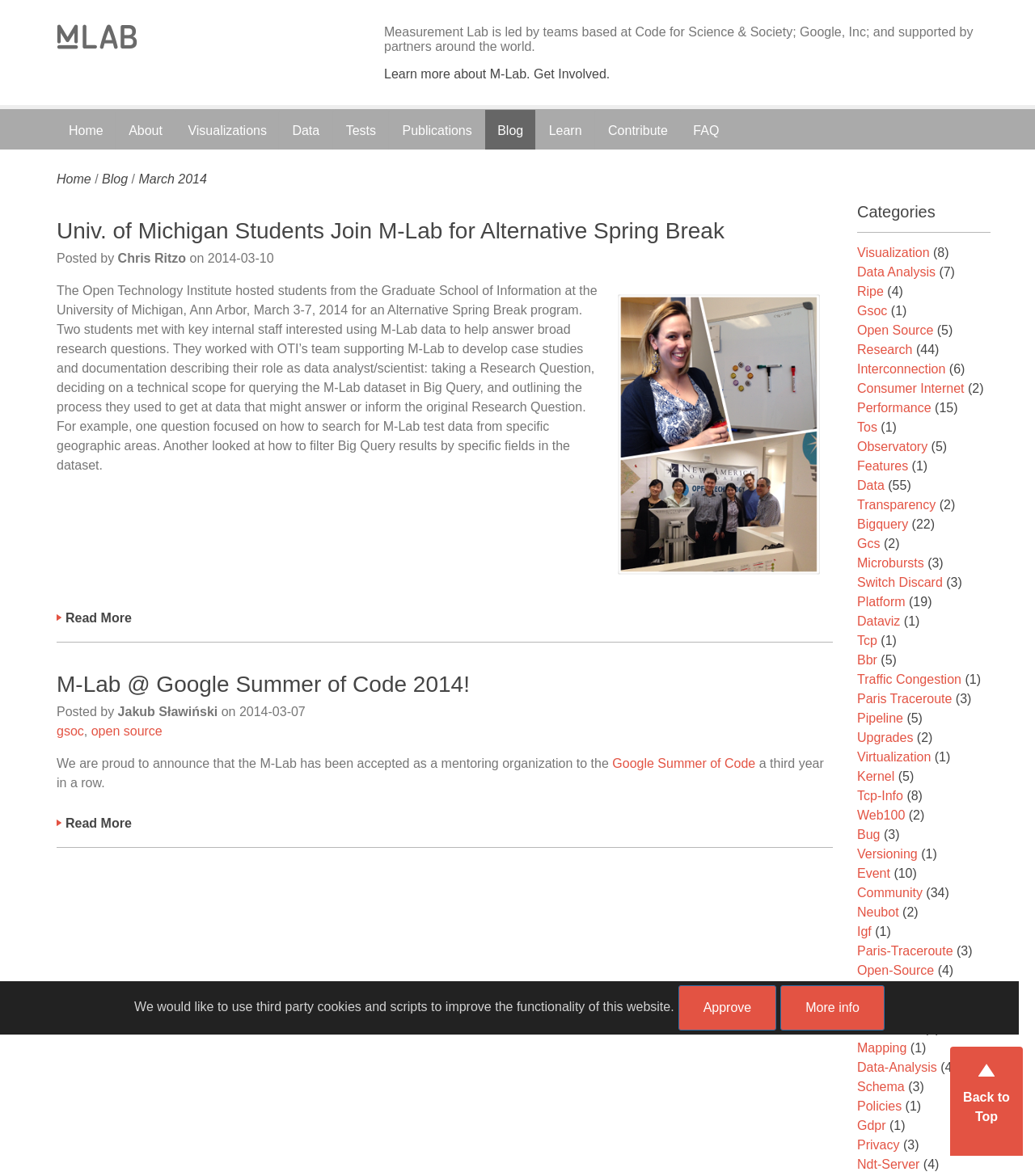Please specify the bounding box coordinates of the clickable section necessary to execute the following command: "Search for another film or series".

None